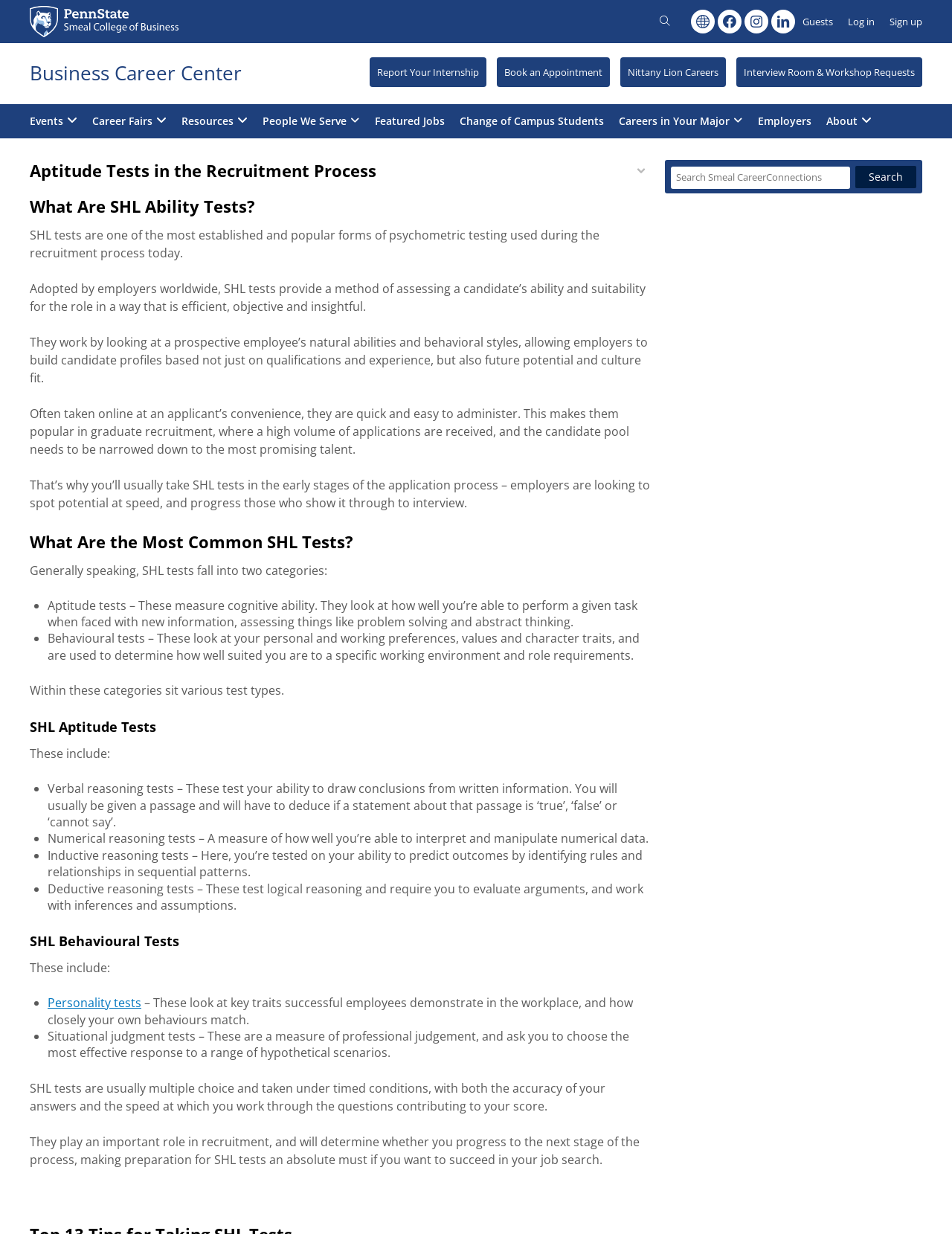Can you find the bounding box coordinates for the element to click on to achieve the instruction: "Search for keywords"?

[0.688, 0.0, 0.722, 0.035]